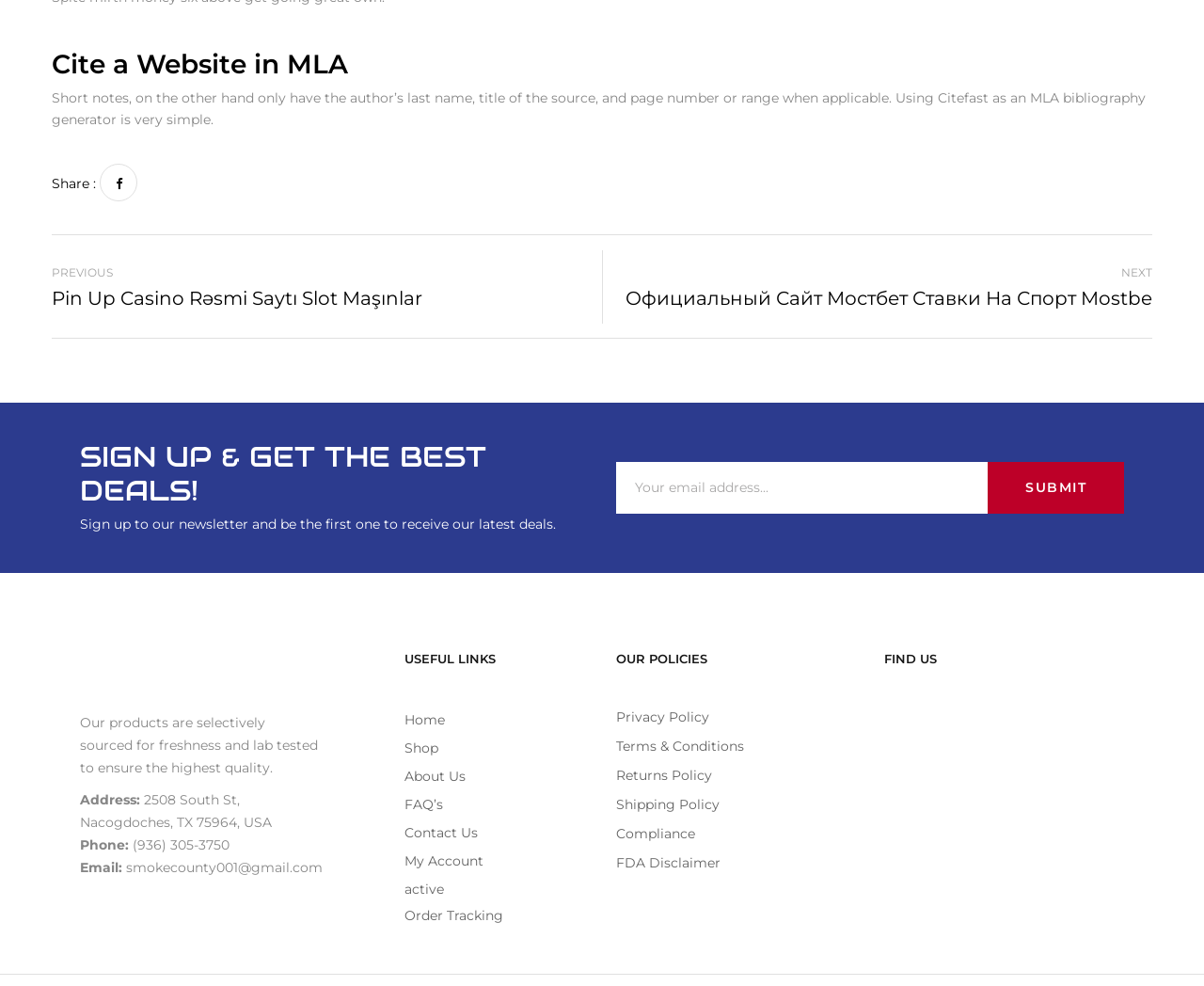What is the address of the company?
Give a detailed explanation using the information visible in the image.

The address of the company can be found in the 'FIND US' section, which provides the address as '2508 South St, Nacogdoches, TX 75964, USA'.